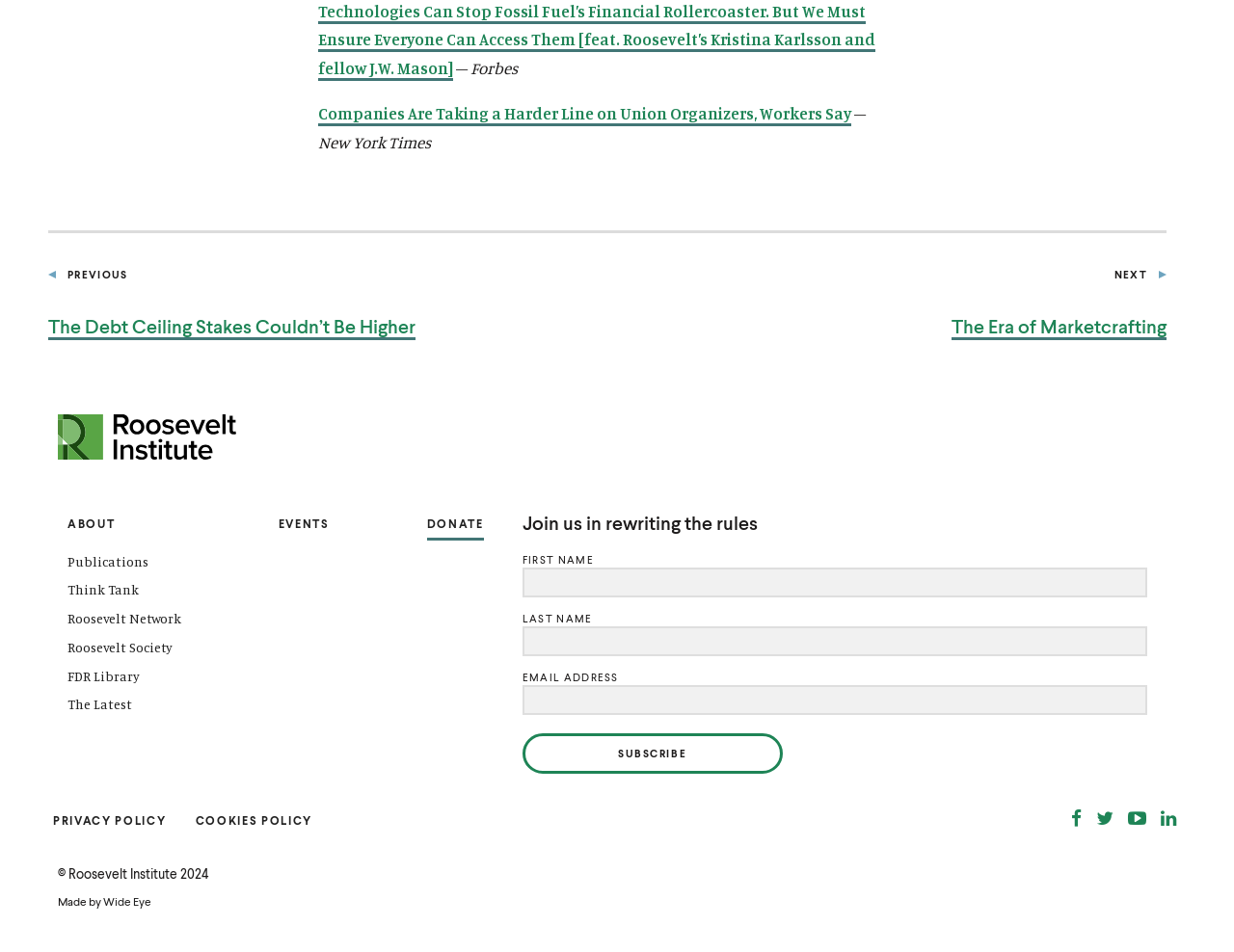Find the bounding box coordinates for the element described here: "parent_node: EMAIL ADDRESS name="EMAIL"".

[0.423, 0.719, 0.93, 0.751]